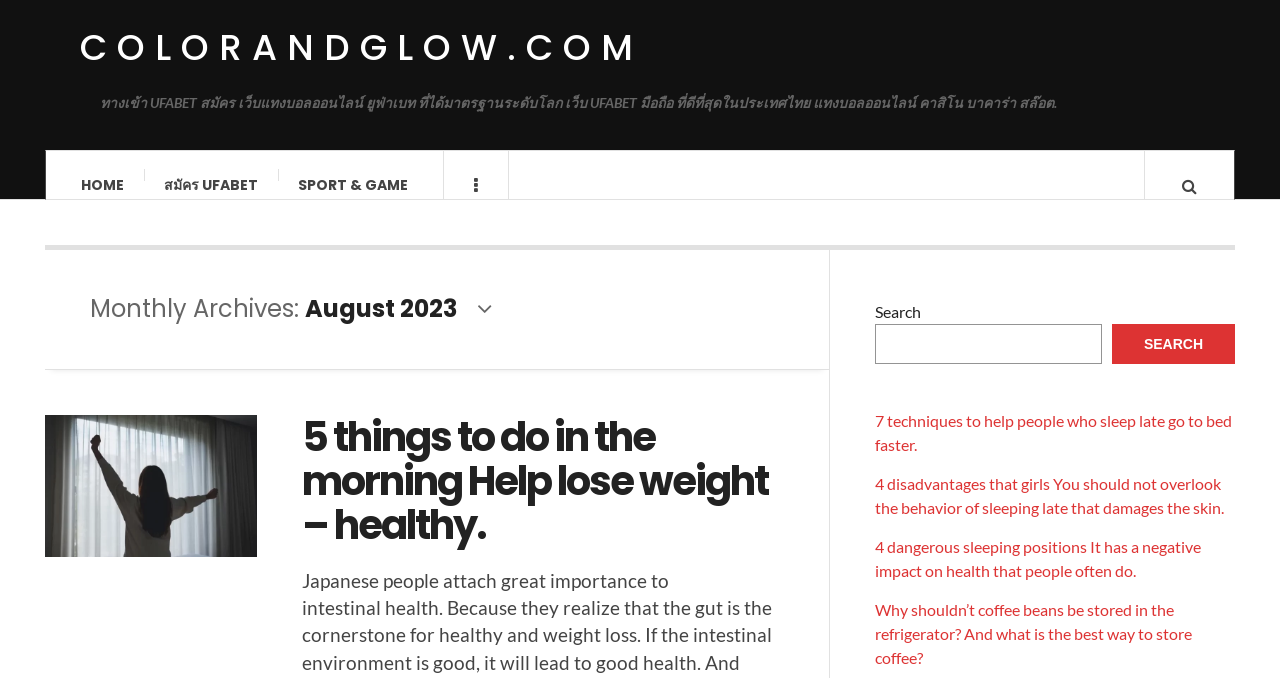Please respond to the question with a concise word or phrase:
What is the purpose of the button in the search bar?

Search